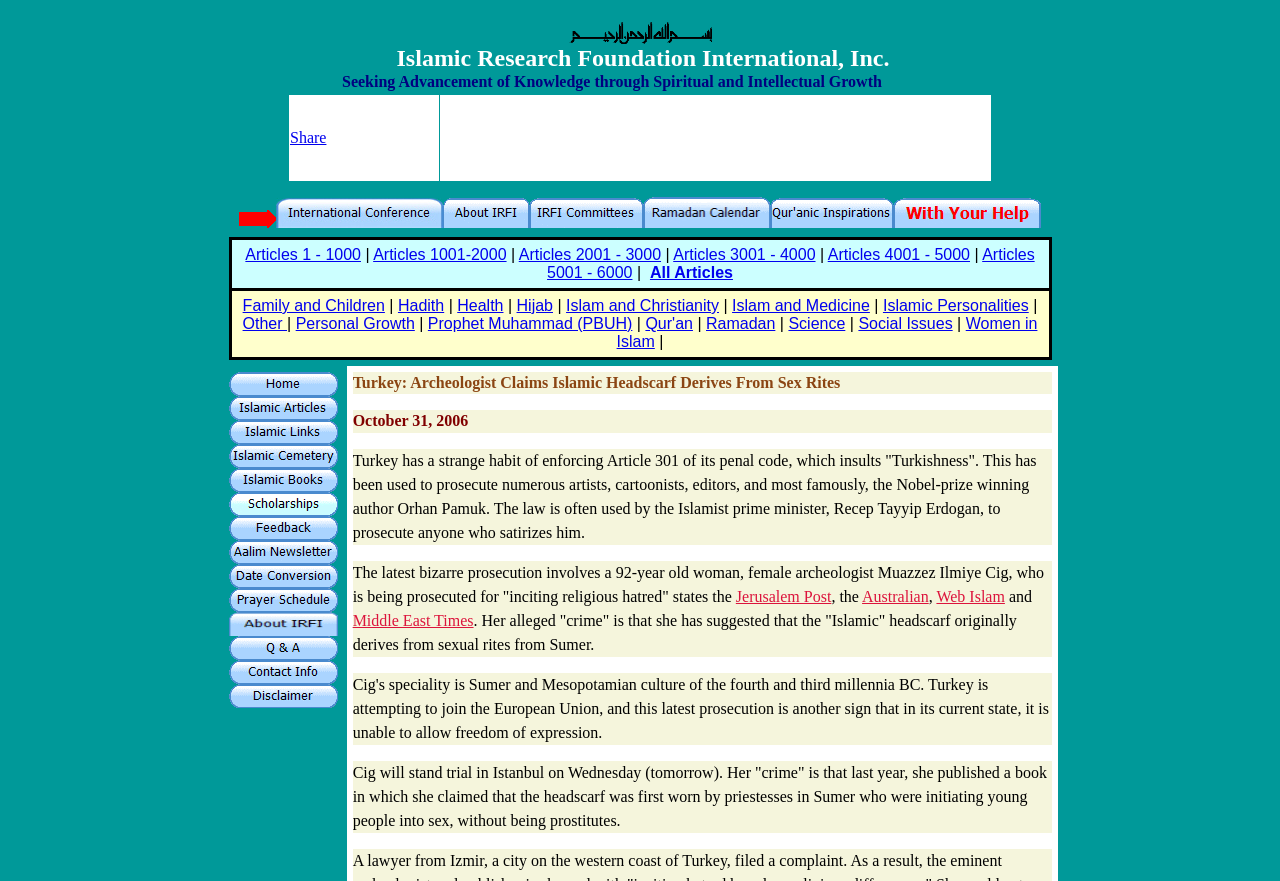How many main navigation links are there?
From the image, respond using a single word or phrase.

8